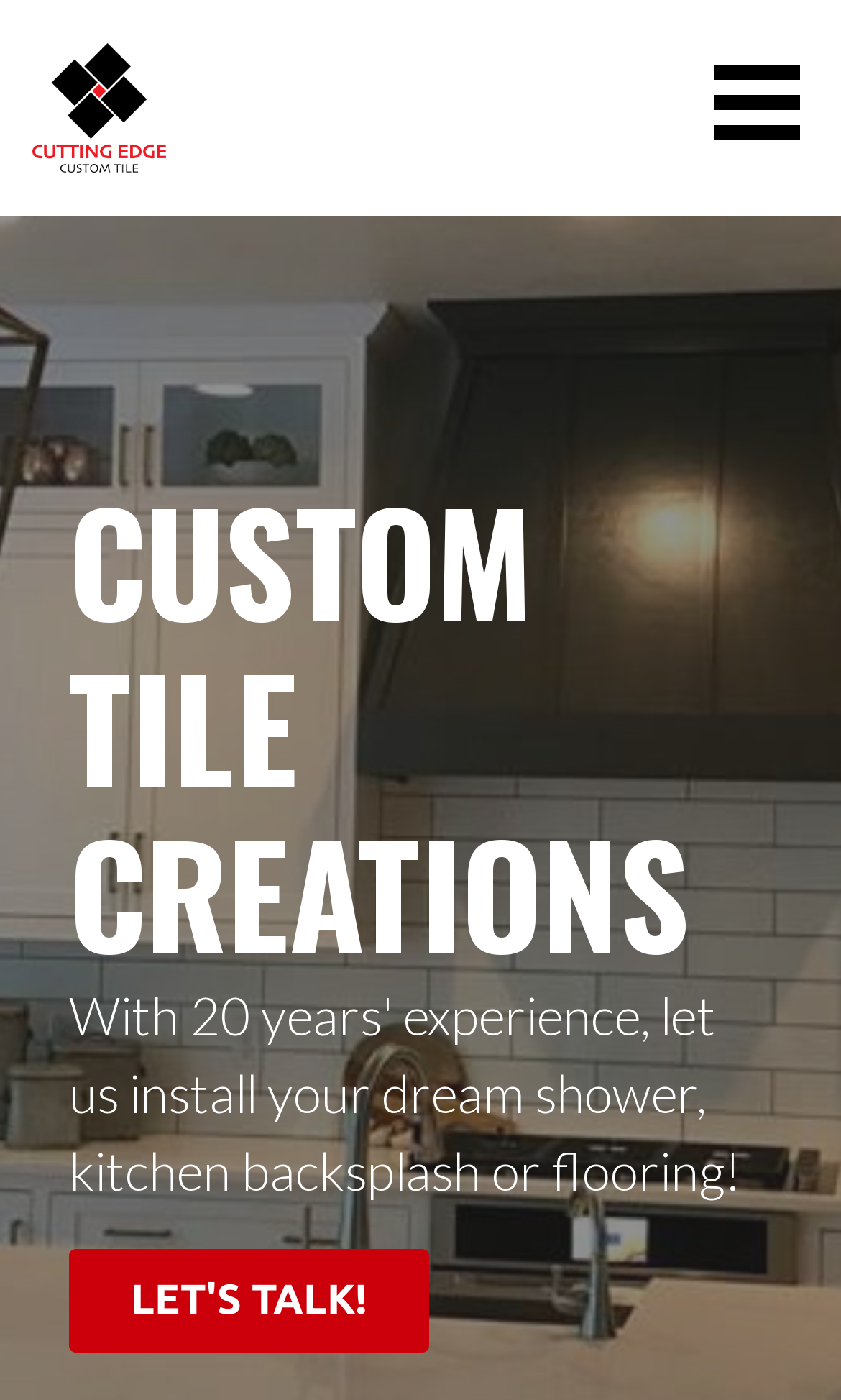What type of projects does the company handle?
Give a single word or phrase answer based on the content of the image.

Bathroom, shower, kitchen, flooring